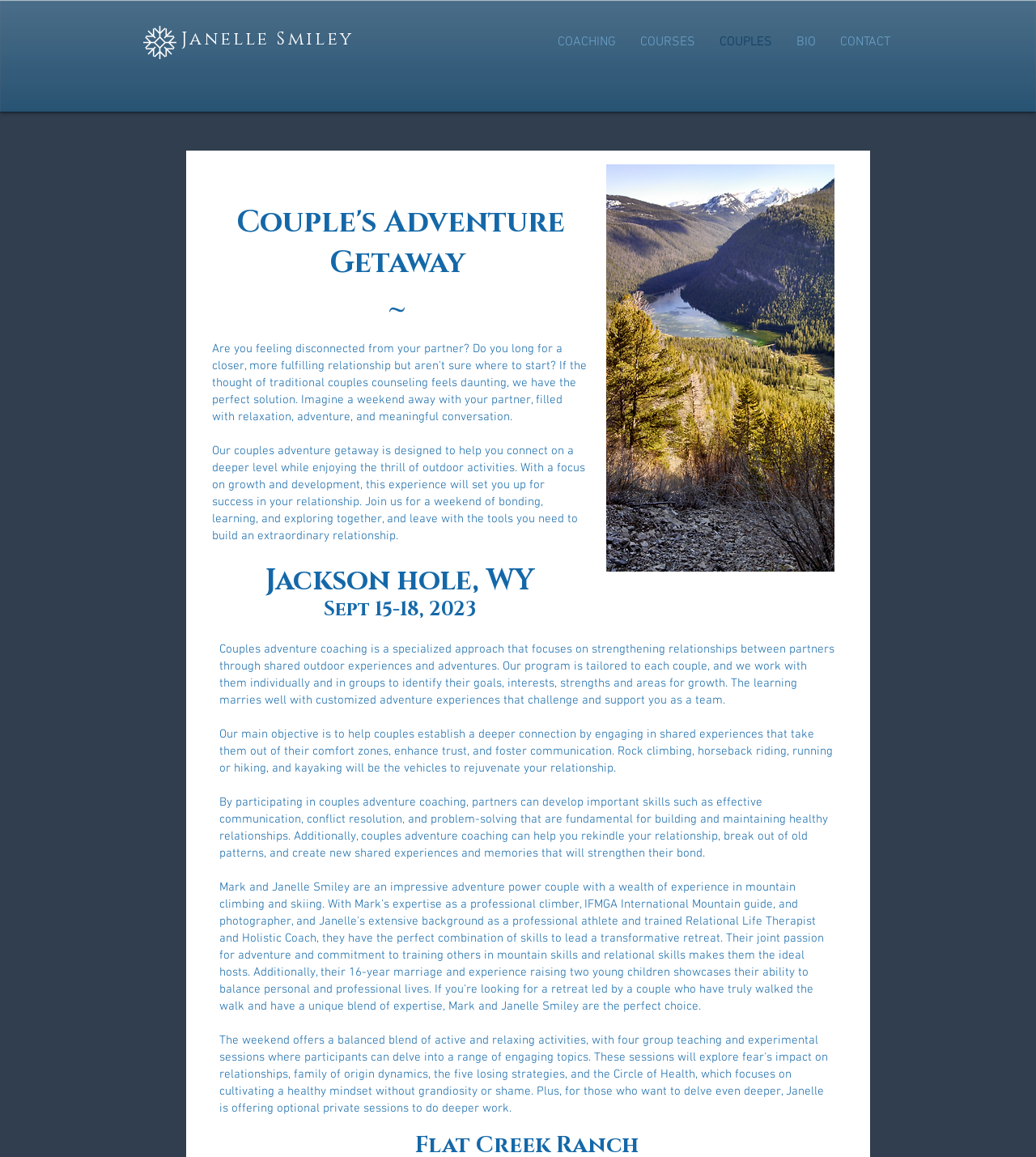Explain the contents of the webpage comprehensively.

The webpage appears to be a personal coaching website, specifically focused on couples adventure getaways. At the top, there is a link and a heading with the name "Janelle Smiley". Below this, there is a navigation menu with links to different sections of the website, including "COACHING", "COURSES", "COUPLES", "BIO", and "CONTACT".

The main content of the webpage is divided into two sections. On the left, there is a heading that reads "Couple's Adventure Getaway" followed by a paragraph of text describing the getaway experience. This text explains that the getaway is designed to help couples connect on a deeper level while enjoying outdoor activities, and that it will provide tools for building an extraordinary relationship.

Below this, there are three headings that provide details about the getaway, including the location "Jackson hole, WY" and the dates "Sept 15-18, 2023". On the right side of the webpage, there is an image, likely a screenshot or a photo related to the getaway.

Further down, there are three paragraphs of text that describe the couples adventure coaching program. The text explains that the program is tailored to each couple, and that it focuses on strengthening relationships through shared outdoor experiences and adventures. The program aims to help couples establish a deeper connection, enhance trust, and foster communication.

At the very bottom of the webpage, there is a heading that reads "Flat Creek Ranch", which may be the venue for the getaway. There is also a small text element with the letter "G", which may be a logo or an icon.